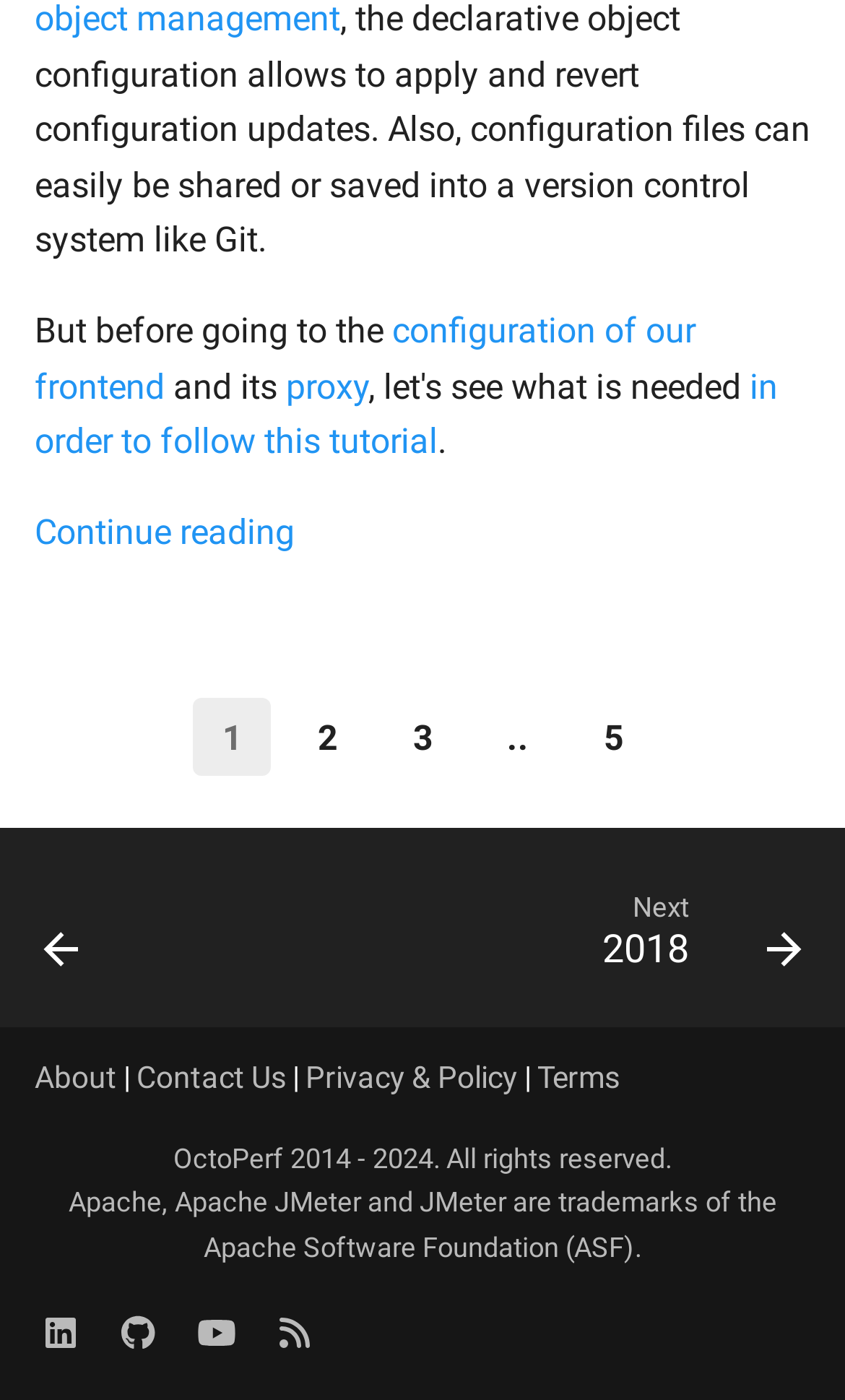Please locate the bounding box coordinates for the element that should be clicked to achieve the following instruction: "Search for something". Ensure the coordinates are given as four float numbers between 0 and 1, i.e., [left, top, right, bottom].

None